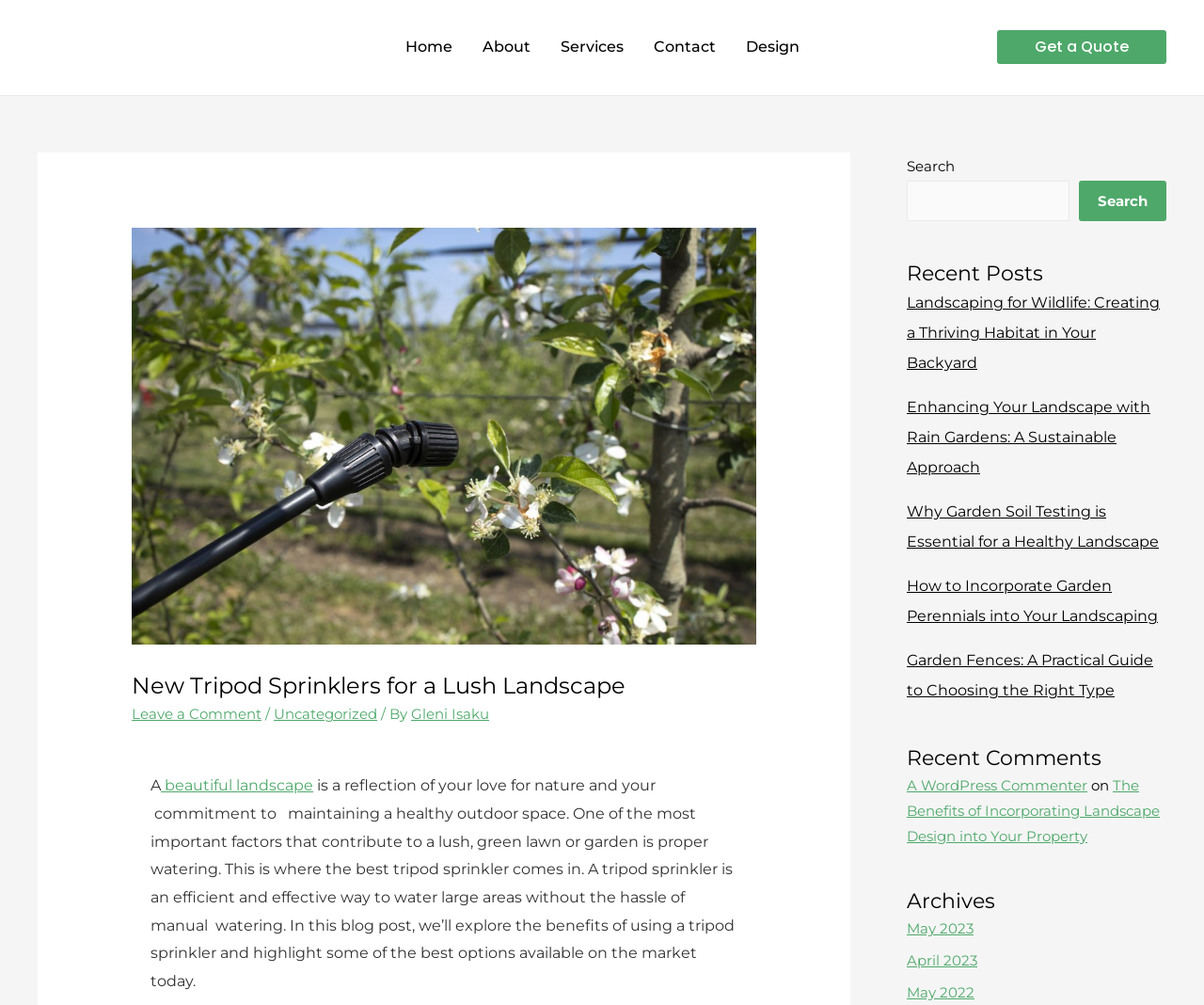Determine the bounding box for the described HTML element: "Design". Ensure the coordinates are four float numbers between 0 and 1 in the format [left, top, right, bottom].

[0.607, 0.024, 0.676, 0.071]